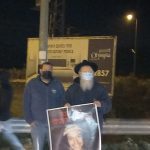What is partially visible in the background?
Provide an in-depth answer to the question, covering all aspects.

According to the caption, a truck is partially visible in the background, indicating that the location may be near a roadway, which enhances the atmosphere of a public gathering.